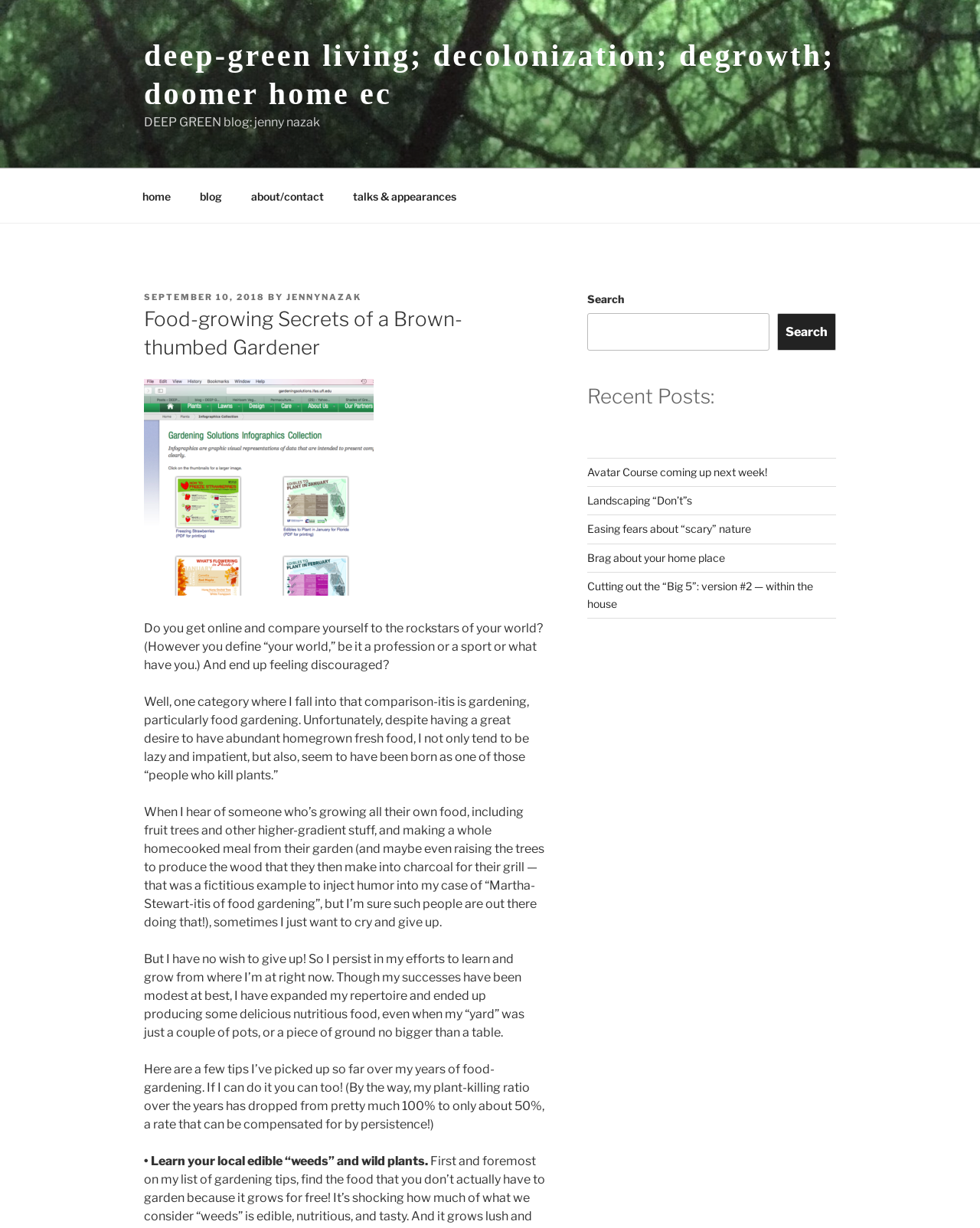Bounding box coordinates are specified in the format (top-left x, top-left y, bottom-right x, bottom-right y). All values are floating point numbers bounded between 0 and 1. Please provide the bounding box coordinate of the region this sentence describes: Landscaping “Don’t”s

[0.599, 0.402, 0.706, 0.413]